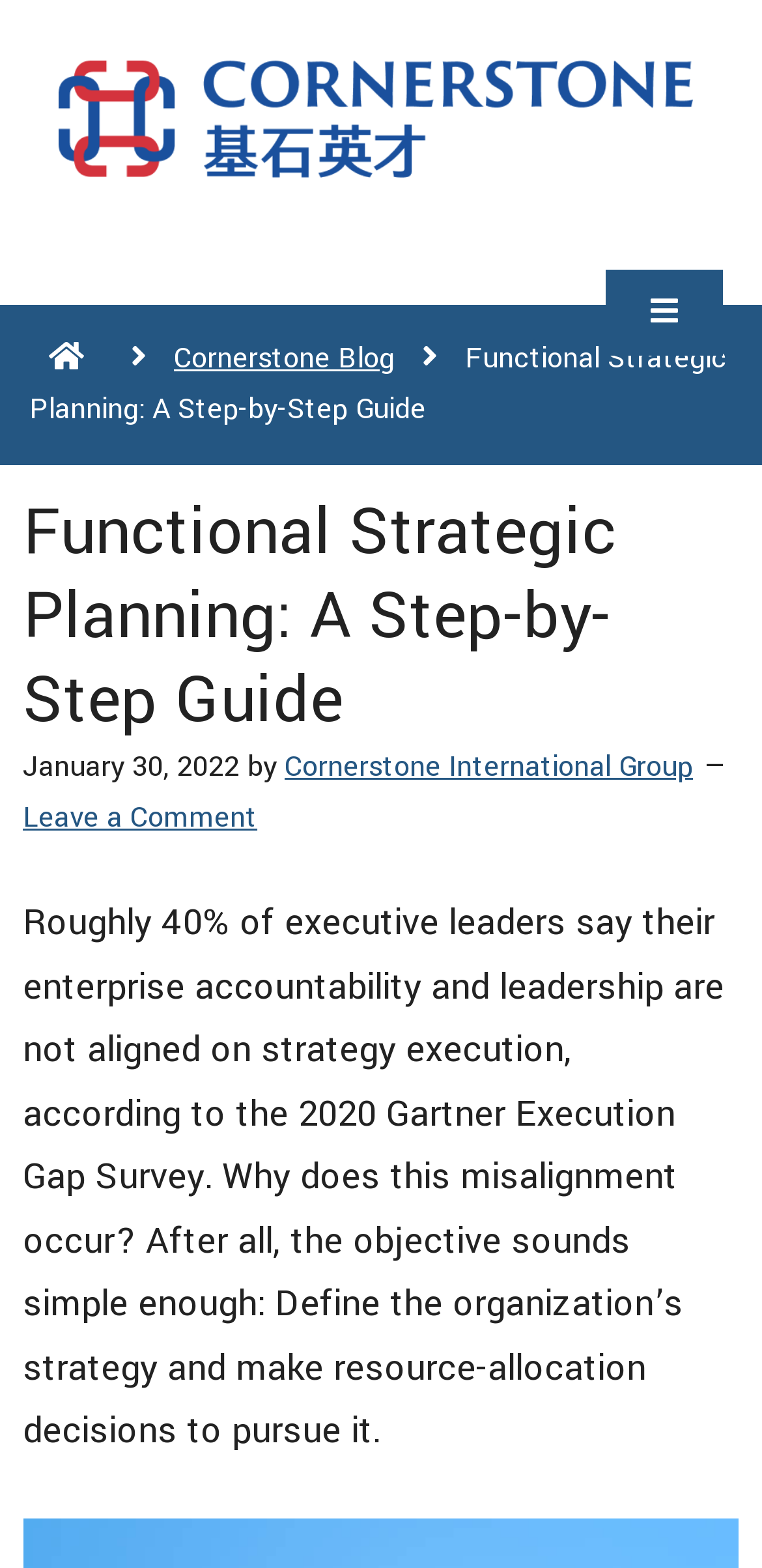What is the name of the blog?
Look at the image and answer with only one word or phrase.

Cornerstone Blog